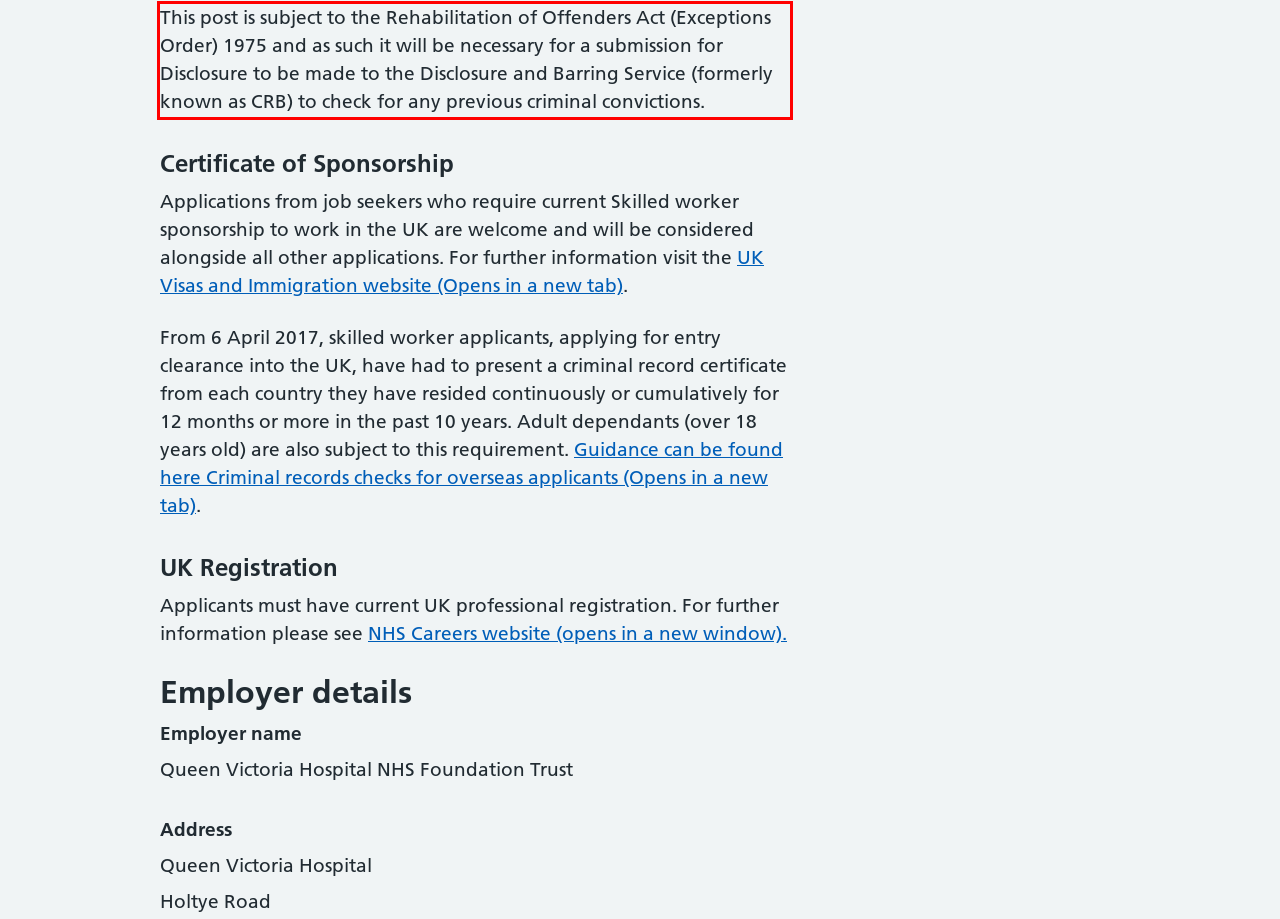You are presented with a screenshot containing a red rectangle. Extract the text found inside this red bounding box.

This post is subject to the Rehabilitation of Offenders Act (Exceptions Order) 1975 and as such it will be necessary for a submission for Disclosure to be made to the Disclosure and Barring Service (formerly known as CRB) to check for any previous criminal convictions.